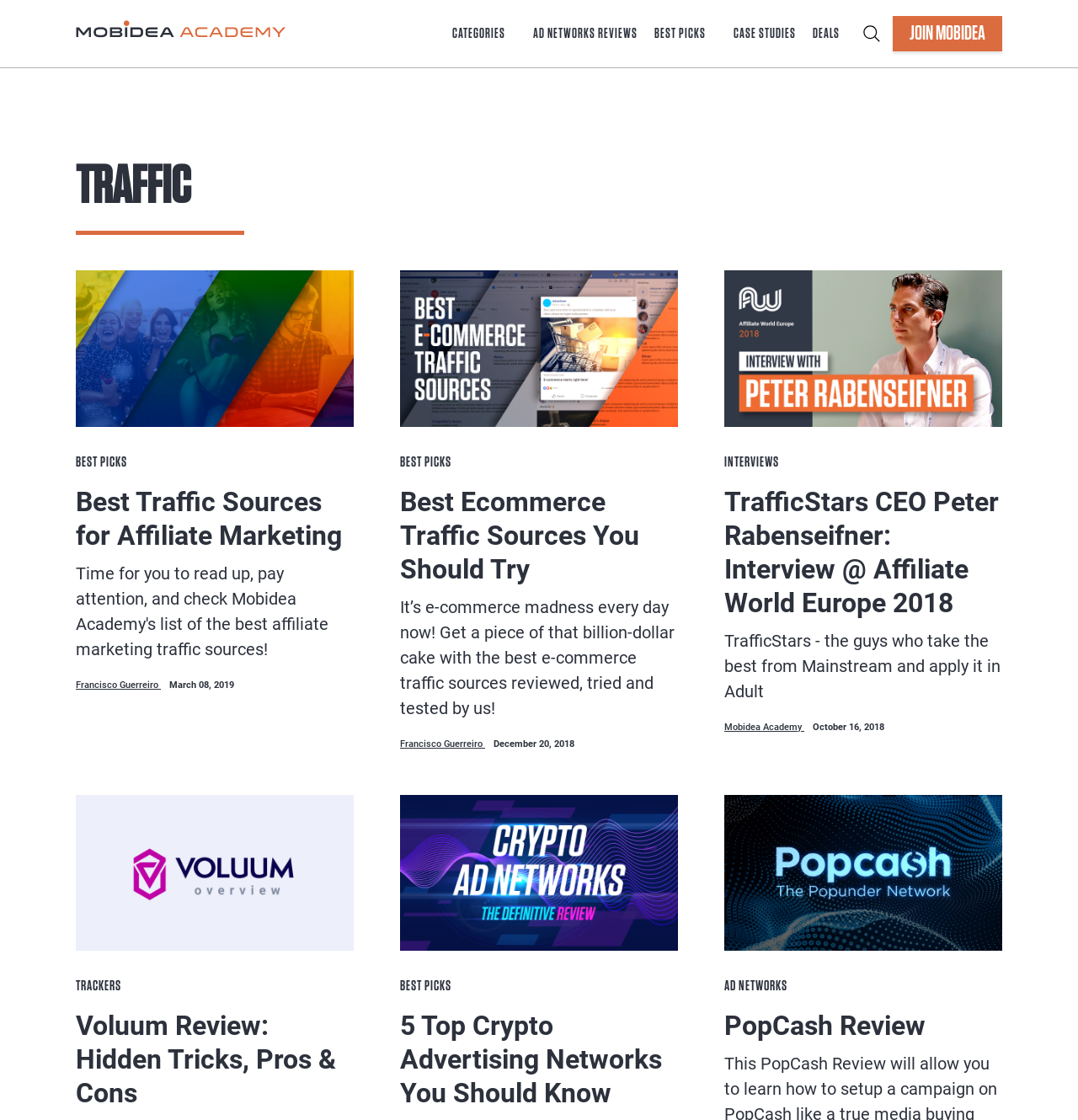Locate the bounding box coordinates of the clickable area needed to fulfill the instruction: "Check the review of PopCash".

[0.672, 0.902, 0.859, 0.93]